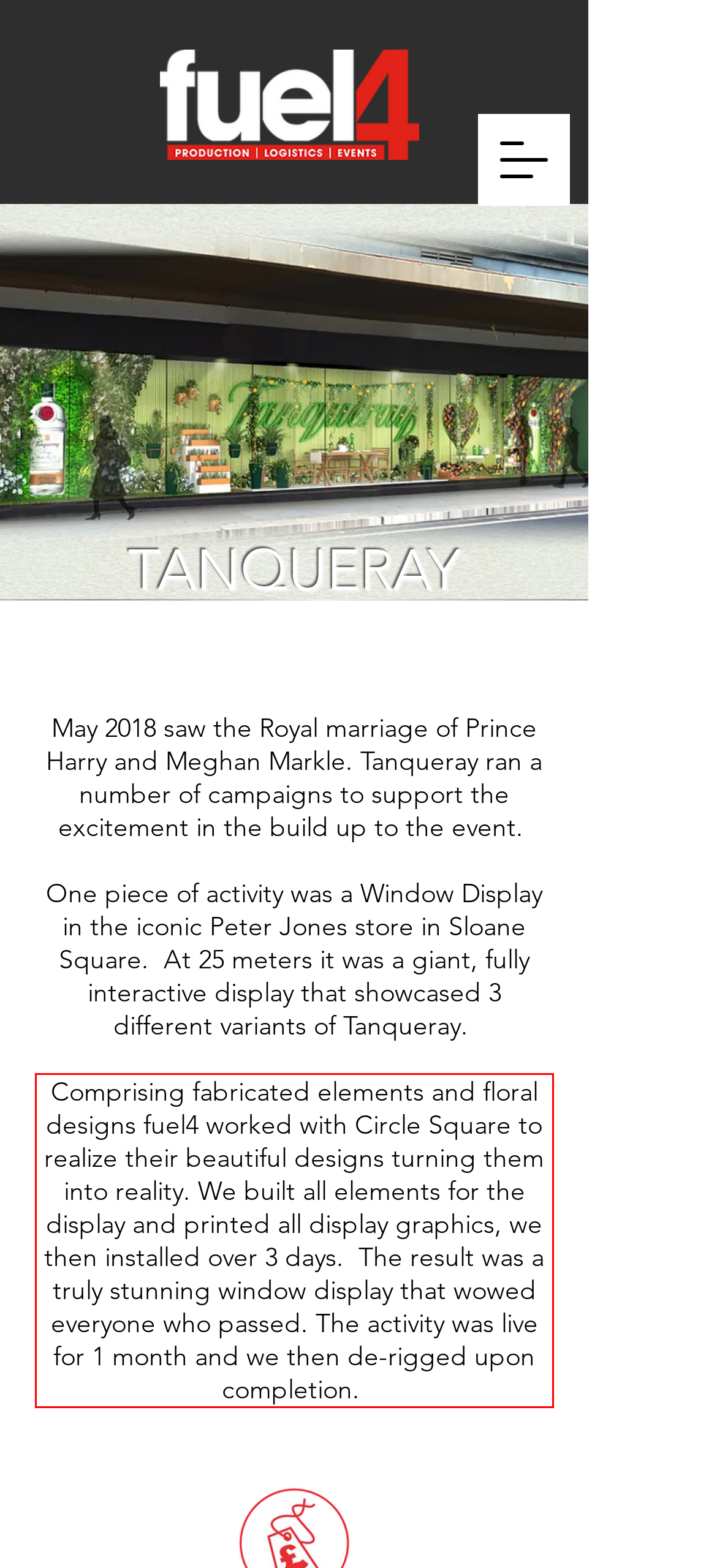Please extract the text content within the red bounding box on the webpage screenshot using OCR.

Comprising fabricated elements and floral designs fuel4 worked with Circle Square to realize their beautiful designs turning them into reality. We built all elements for the display and printed all display graphics, we then installed over 3 days. The result was a truly stunning window display that wowed everyone who passed. The activity was live for 1 month and we then de-rigged upon completion.